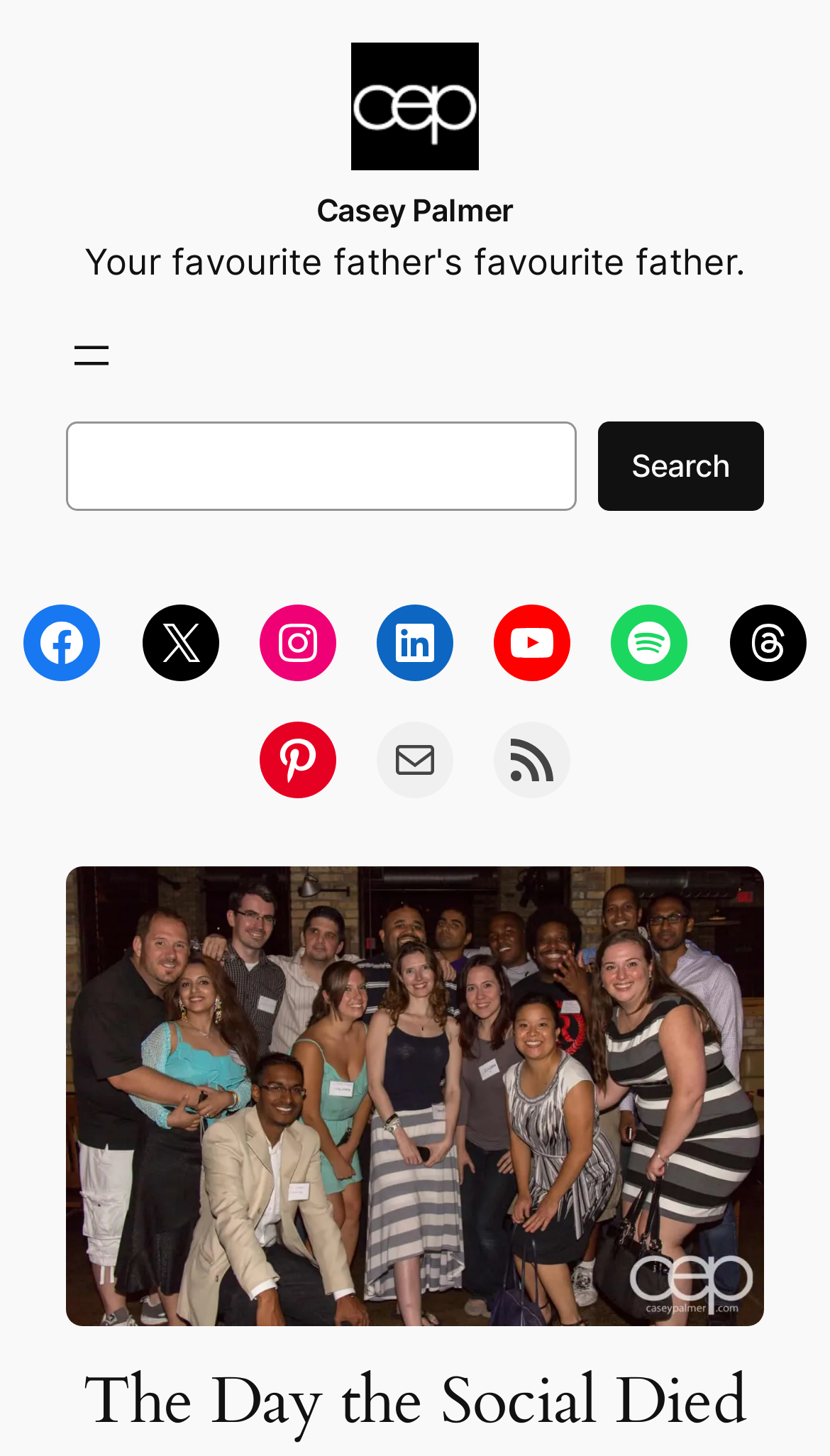Please find and generate the text of the main header of the webpage.

The Day the Social Died